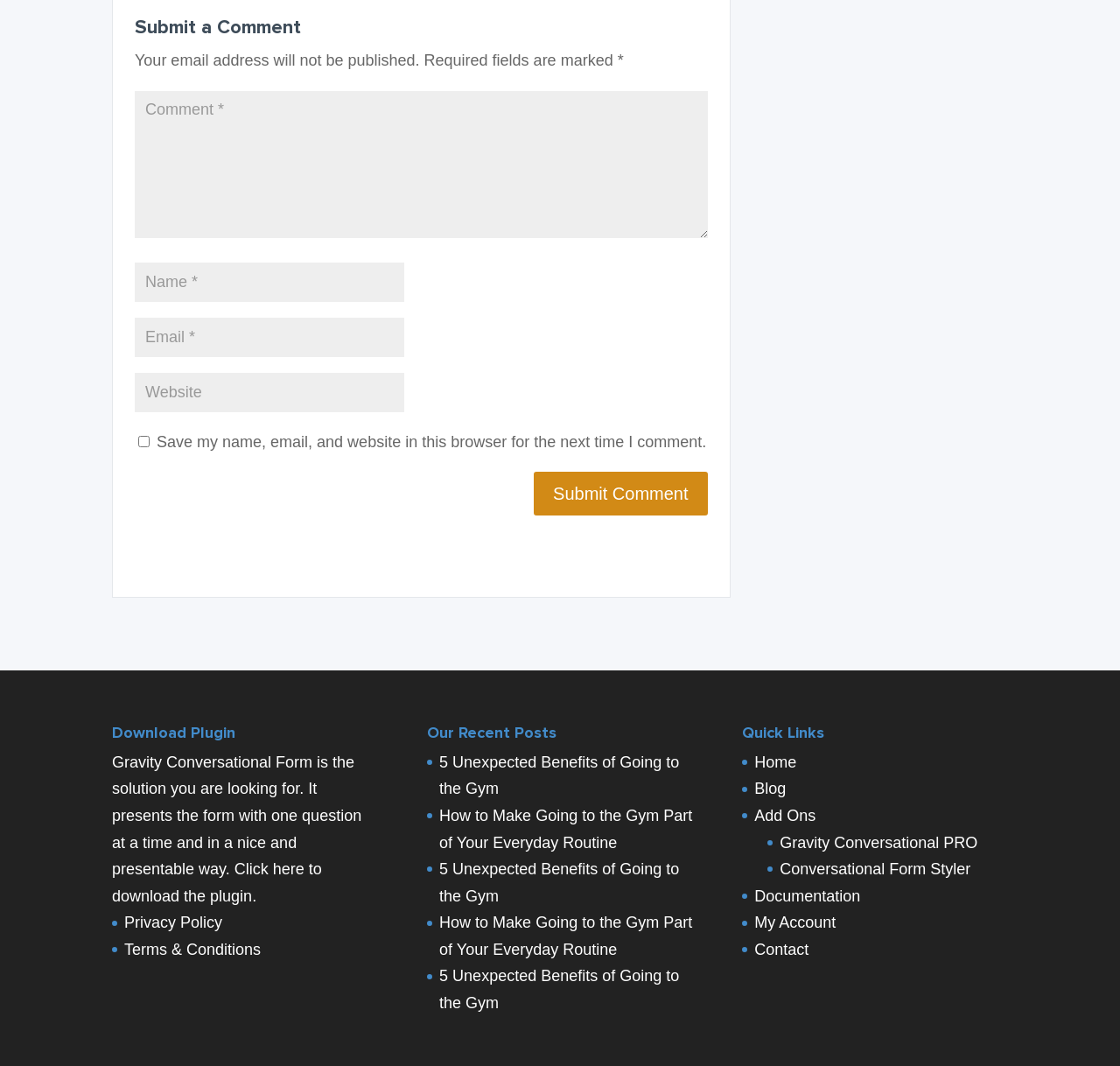What is the purpose of the form?
Answer with a single word or short phrase according to what you see in the image.

Submit a comment